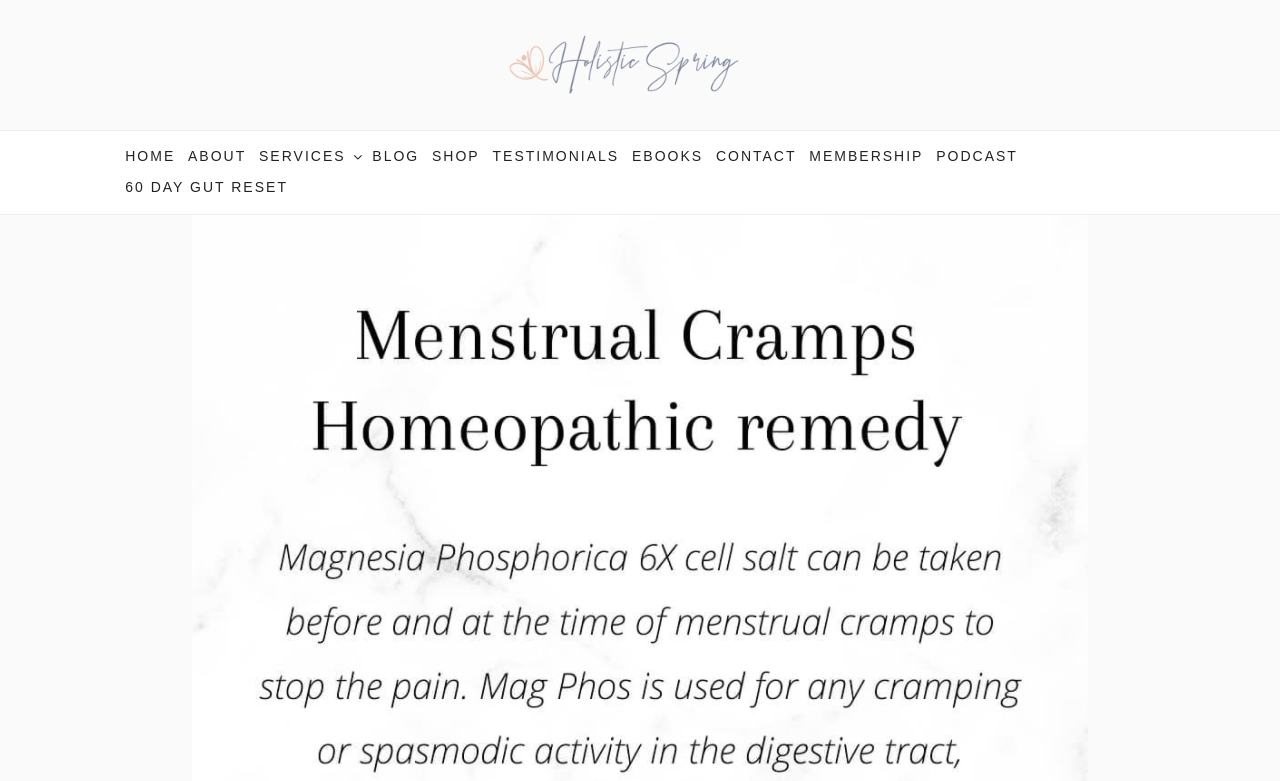Provide the bounding box coordinates of the area you need to click to execute the following instruction: "read about the website".

[0.143, 0.181, 0.196, 0.221]